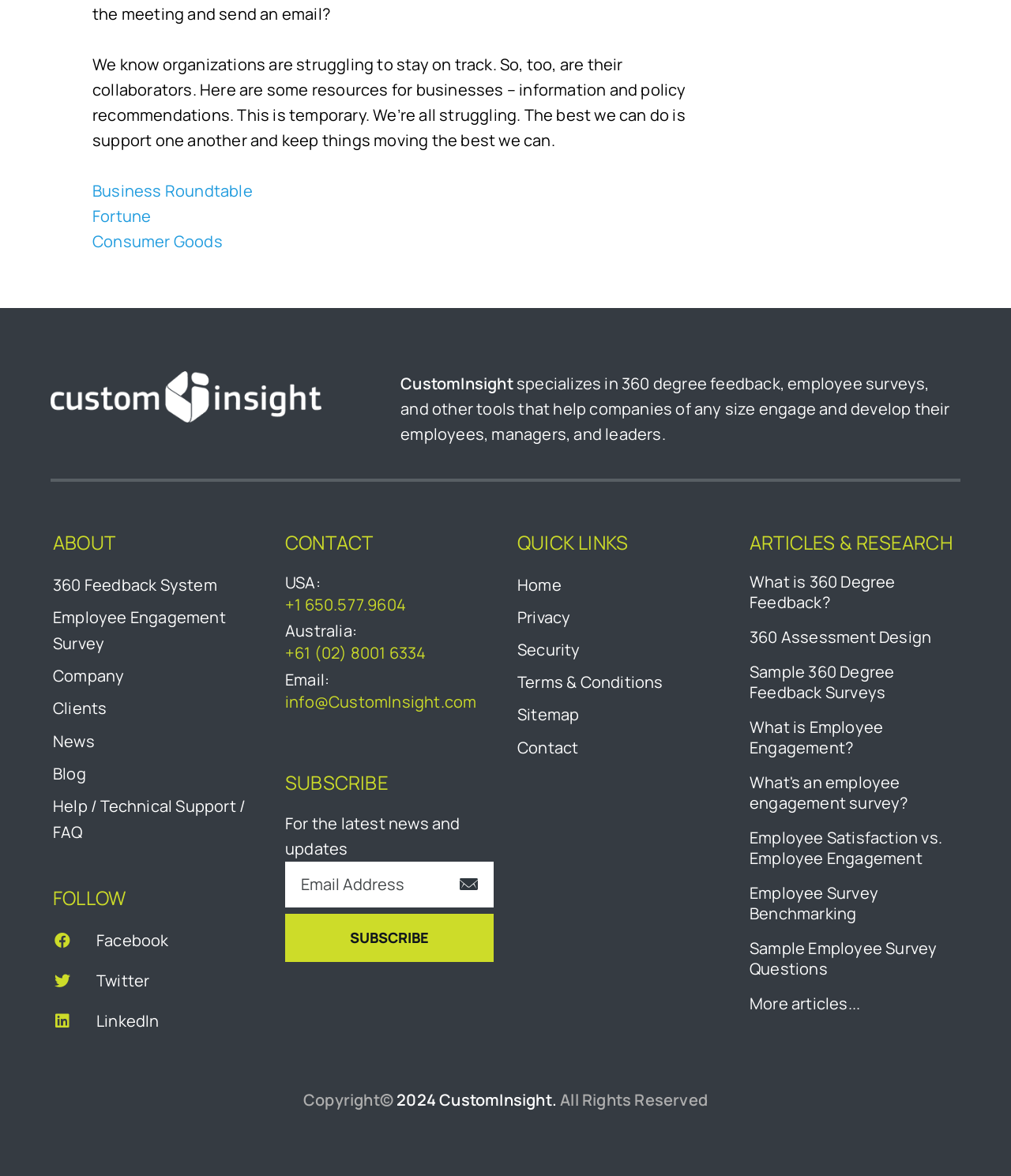What is the phone number for the USA office?
Provide a detailed answer to the question, using the image to inform your response.

The answer can be found in the 'CONTACT' section of the webpage, where there are phone numbers and email addresses for different offices. The phone number for the USA office is listed as '+1 650.577.9604'.